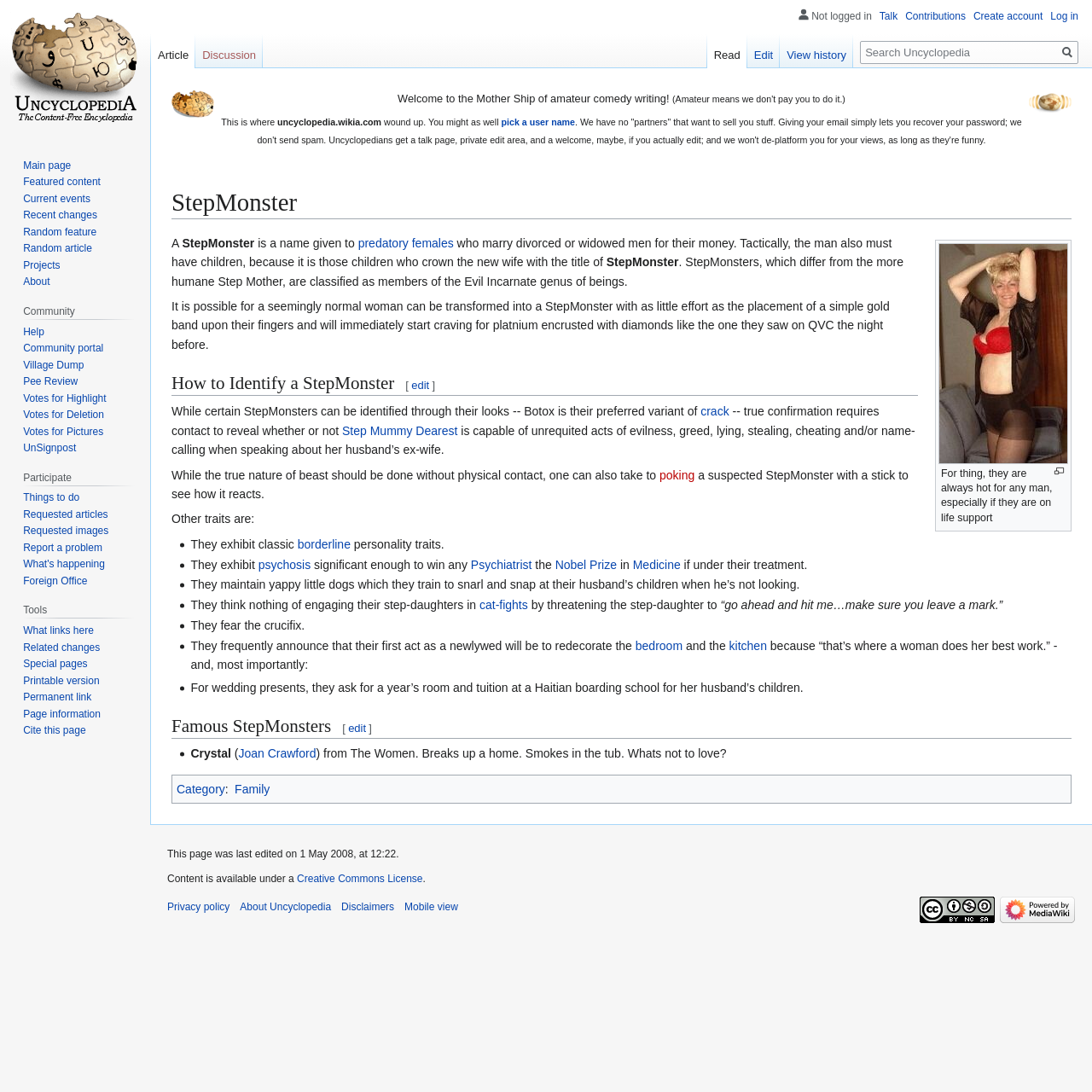From the image, can you give a detailed response to the question below:
What is the name of the famous StepMonster mentioned in the article?

The article mentions a famous StepMonster, Crystal, who is actually Joan Crawford from the movie The Women, as stated in the 'Famous StepMonsters' section.